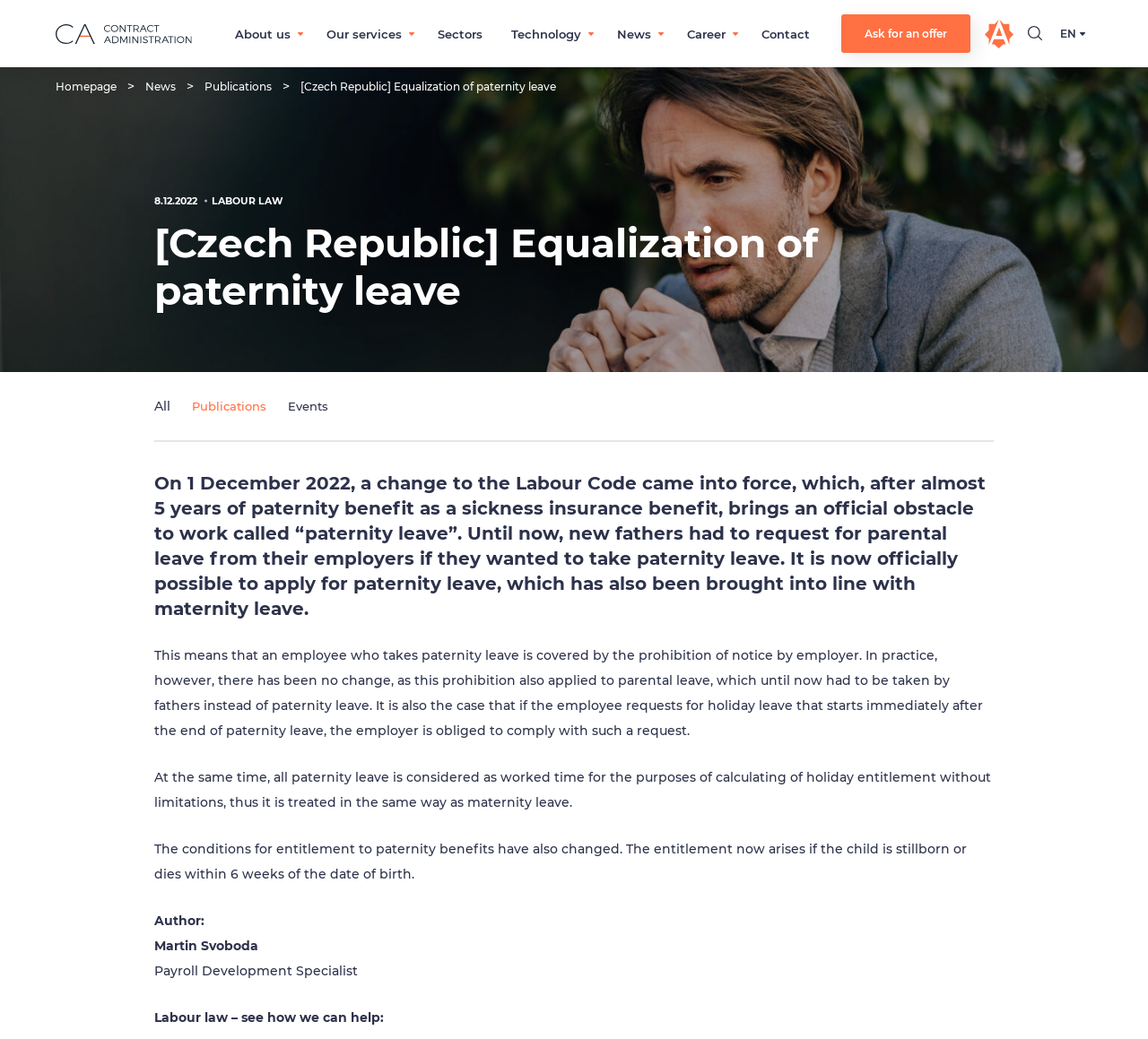Predict the bounding box coordinates for the UI element described as: "Strategy". The coordinates should be four float numbers between 0 and 1, presented as [left, top, right, bottom].

None